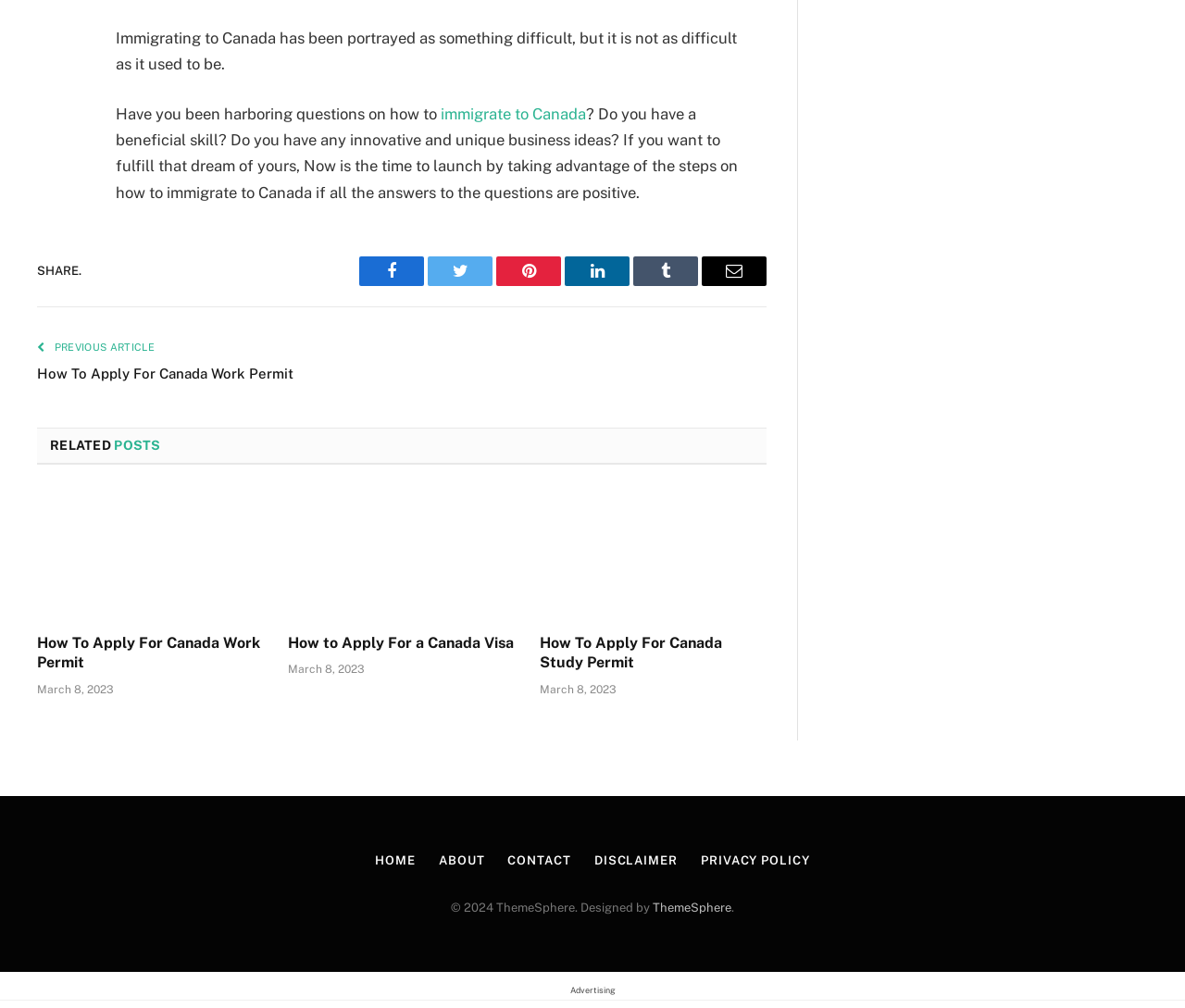Identify the bounding box coordinates for the region of the element that should be clicked to carry out the instruction: "Share on Facebook". The bounding box coordinates should be four float numbers between 0 and 1, i.e., [left, top, right, bottom].

[0.303, 0.254, 0.358, 0.284]